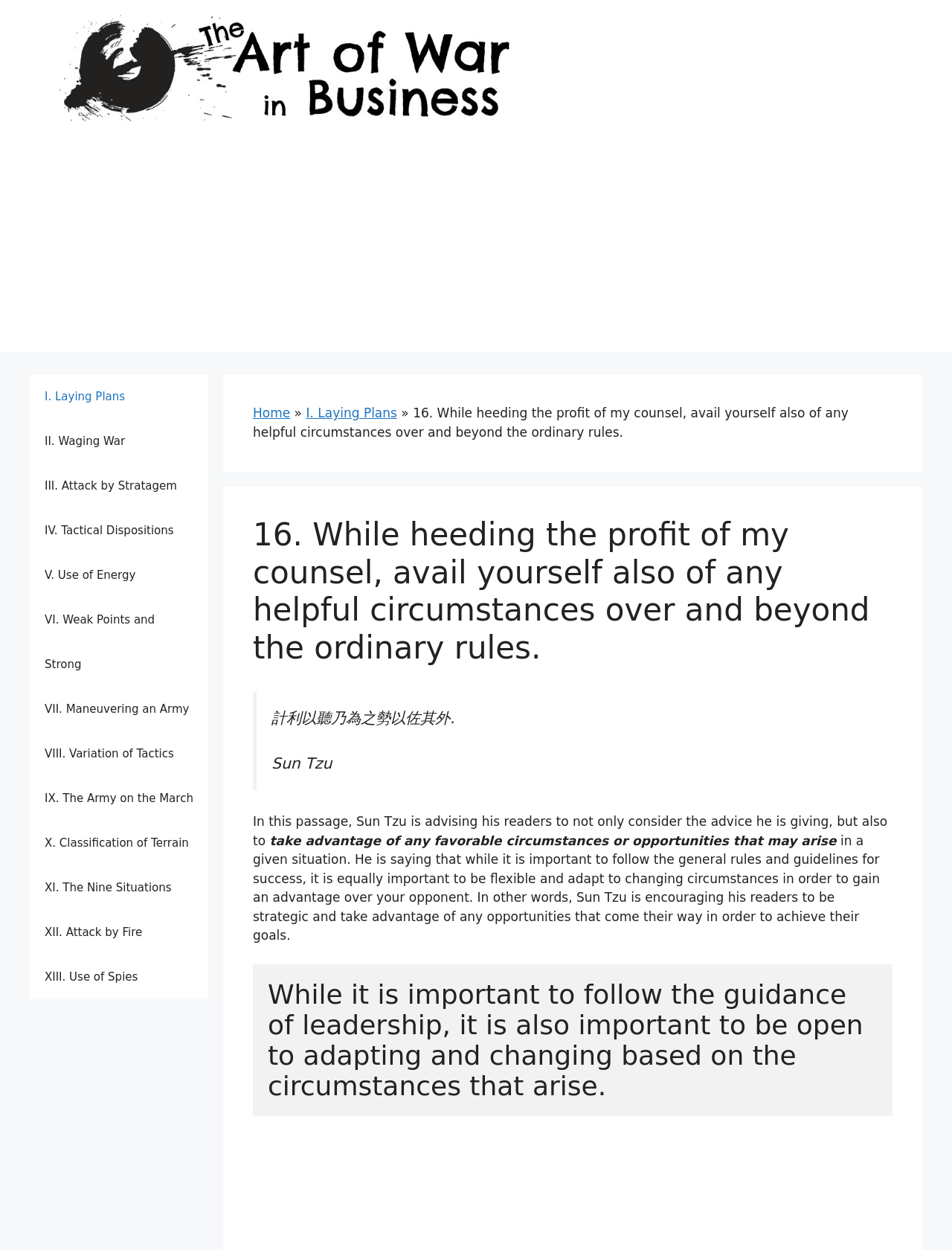Could you indicate the bounding box coordinates of the region to click in order to complete this instruction: "Click the 'Home' link".

[0.266, 0.325, 0.305, 0.337]